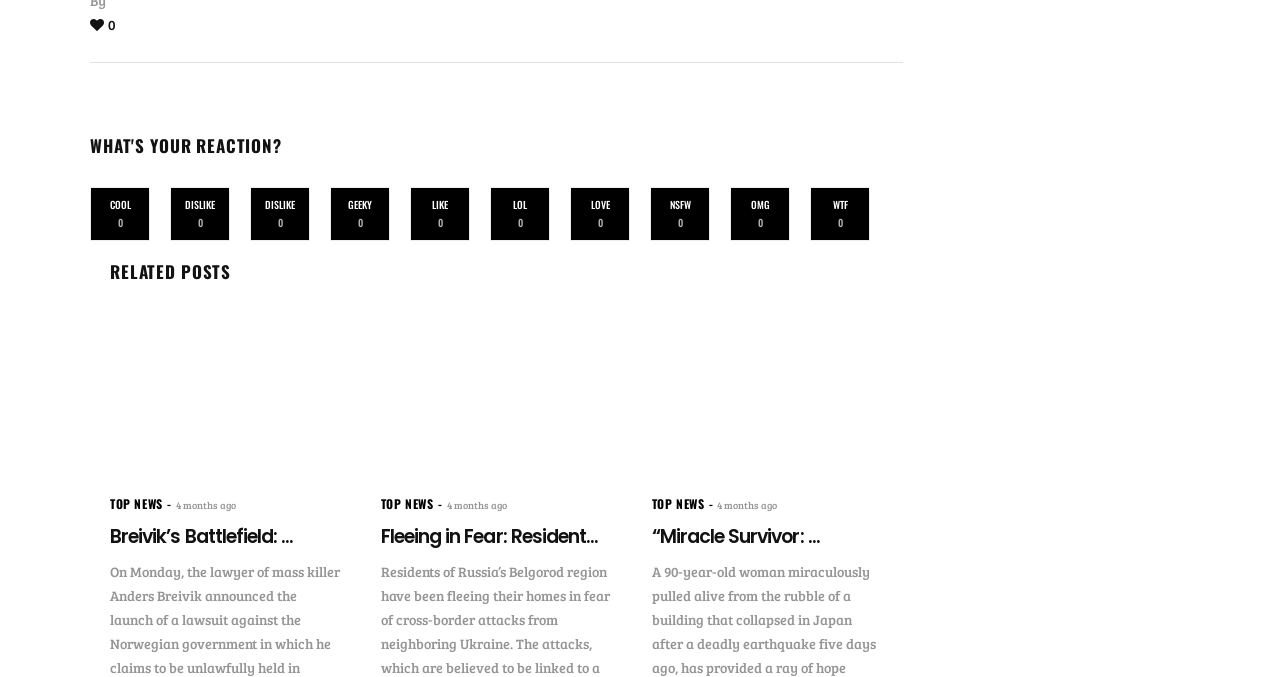How many types of reactions are there?
Answer the question with a detailed explanation, including all necessary information.

I counted the number of types of reactions by examining the links under the 'WHAT'S YOUR REACTION?' heading. I found nine different reactions, including 'COOL', 'DISLIKE', 'GEEKY', 'LIKE', 'LOL', 'LOVE', 'NSFW', 'OMG', and 'WTF'.